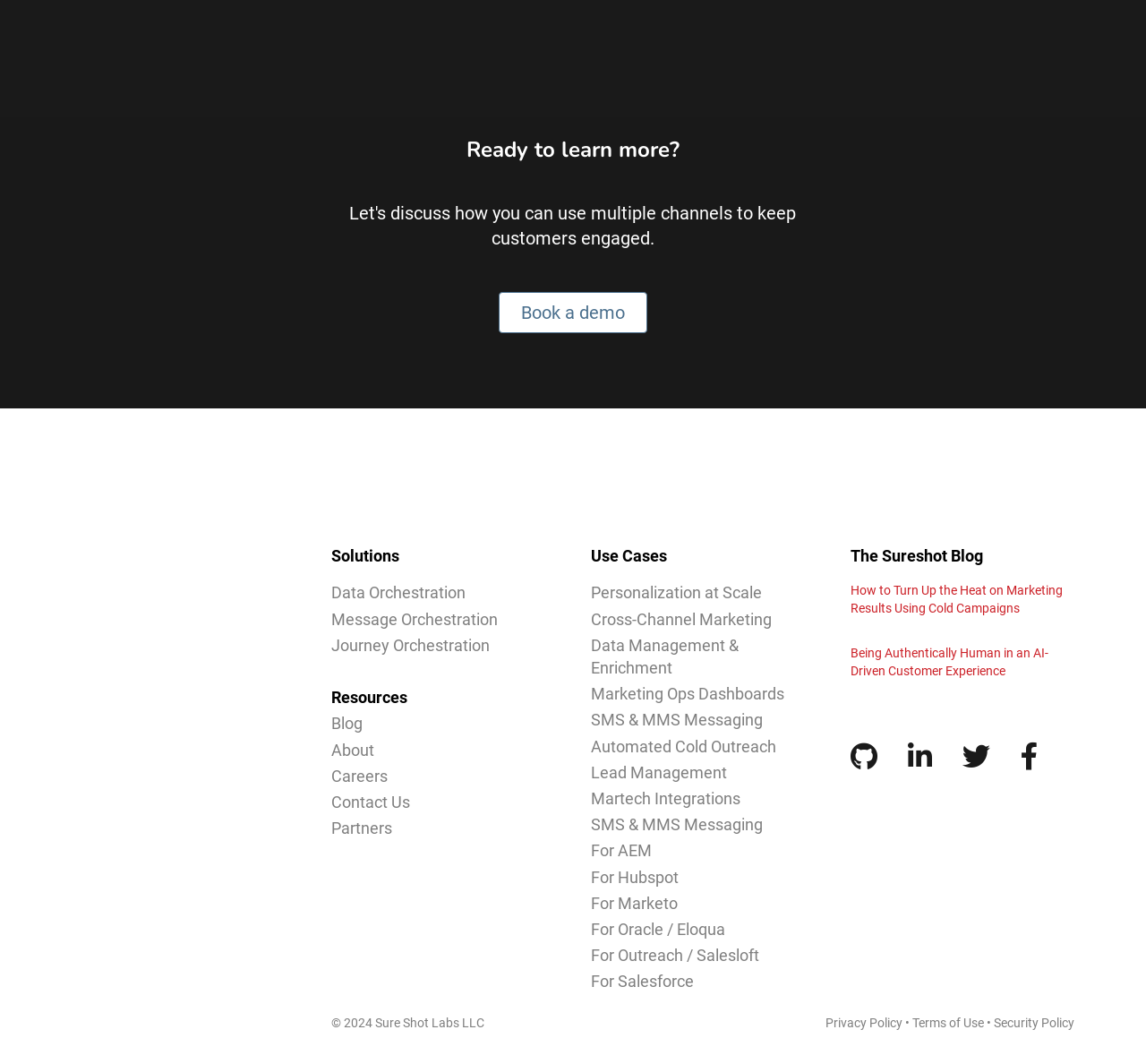What is the company name?
Please provide a single word or phrase as the answer based on the screenshot.

Sureshot Labs